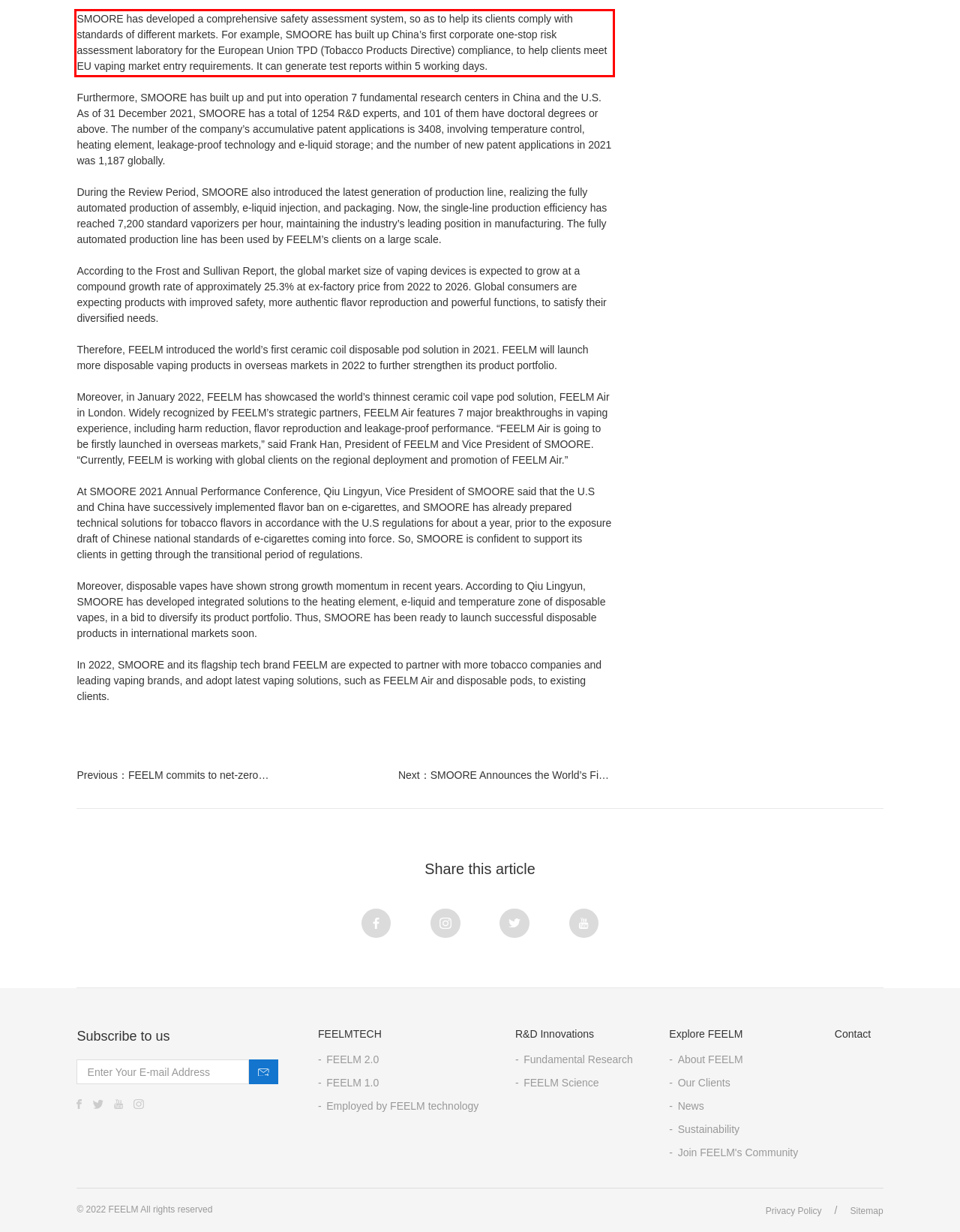Using the webpage screenshot, recognize and capture the text within the red bounding box.

SMOORE has developed a comprehensive safety assessment system, so as to help its clients comply with standards of different markets. For example, SMOORE has built up China’s first corporate one-stop risk assessment laboratory for the European Union TPD (Tobacco Products Directive) compliance, to help clients meet EU vaping market entry requirements. It can generate test reports within 5 working days.